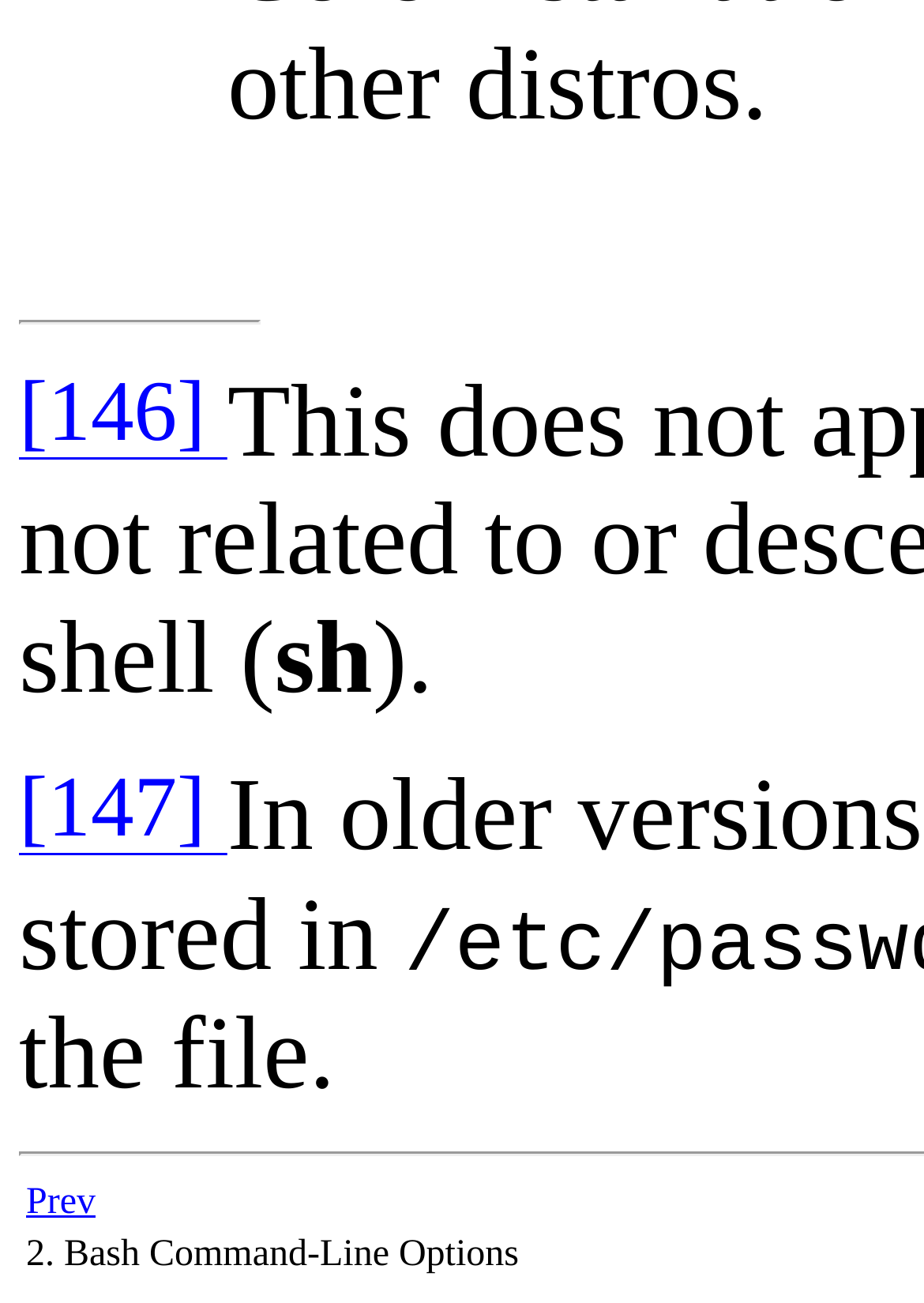Respond to the question with just a single word or phrase: 
What is the key shortcut for the 'Prev' link?

Alt+p